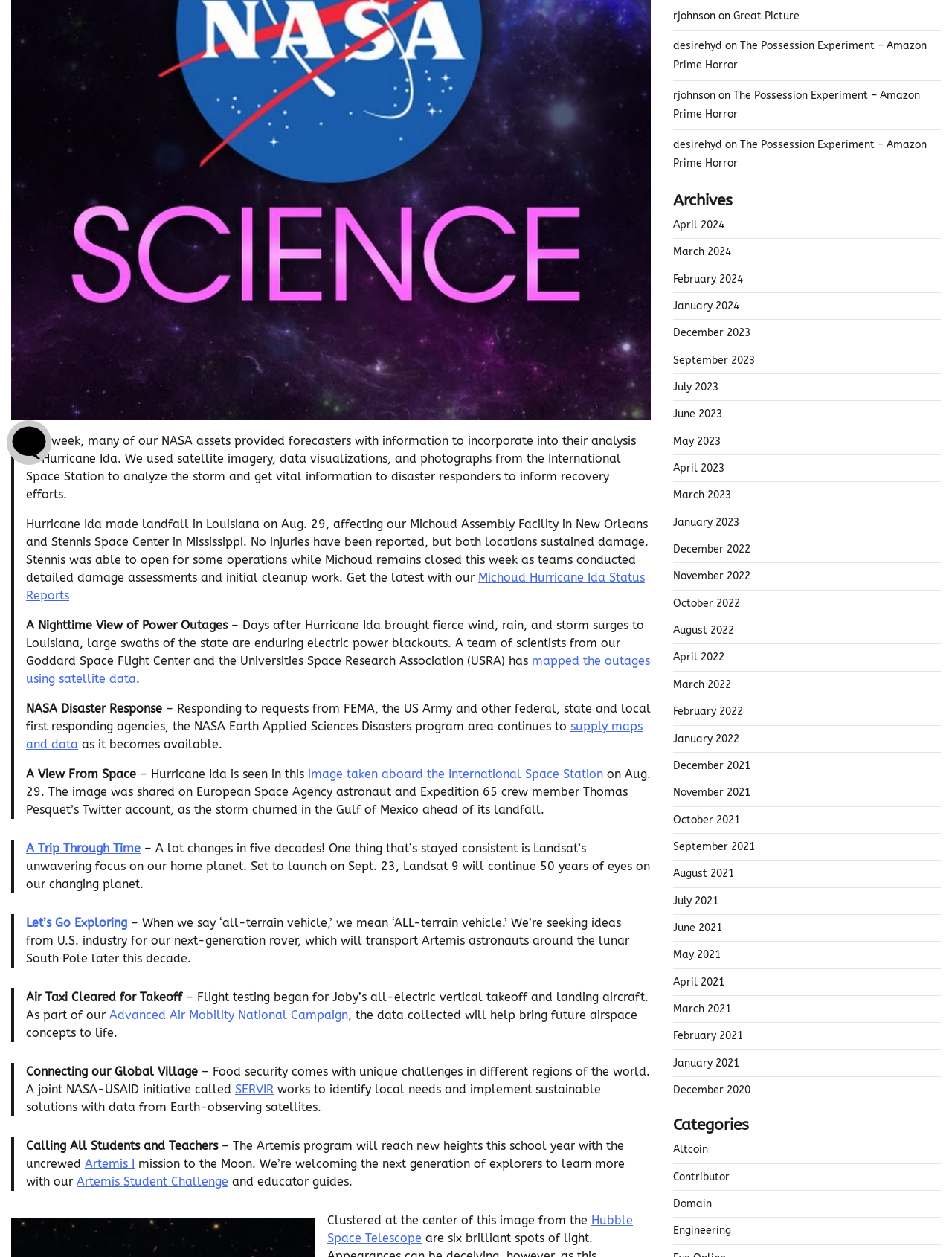From the webpage screenshot, identify the region described by Michoud Hurricane Ida Status Reports. Provide the bounding box coordinates as (top-left x, top-left y, bottom-right x, bottom-right y), with each value being a floating point number between 0 and 1.

[0.027, 0.454, 0.677, 0.479]